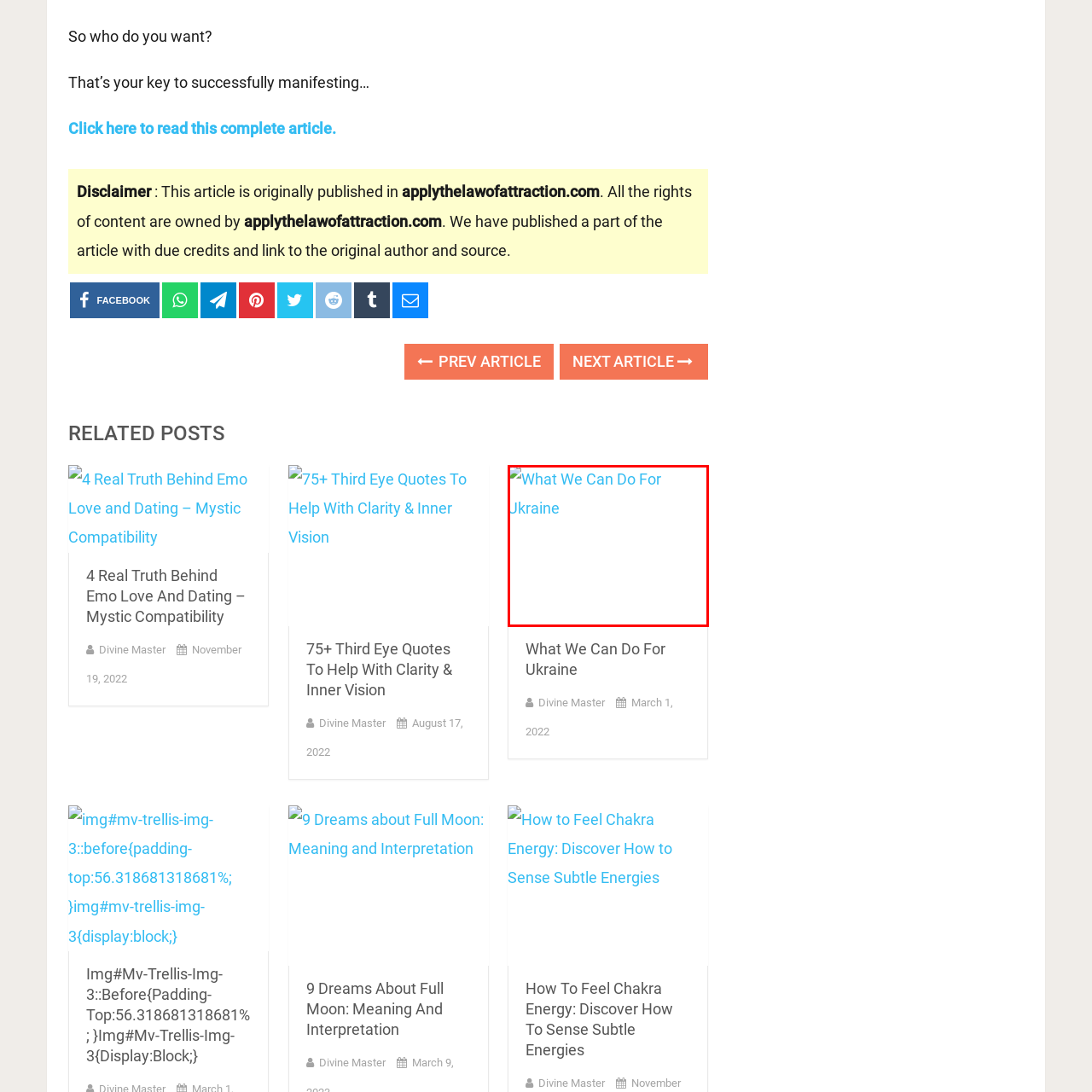Observe the image enclosed by the red rectangle, What is the purpose of the article's title?
 Give a single word or phrase as your answer.

call to action or awareness